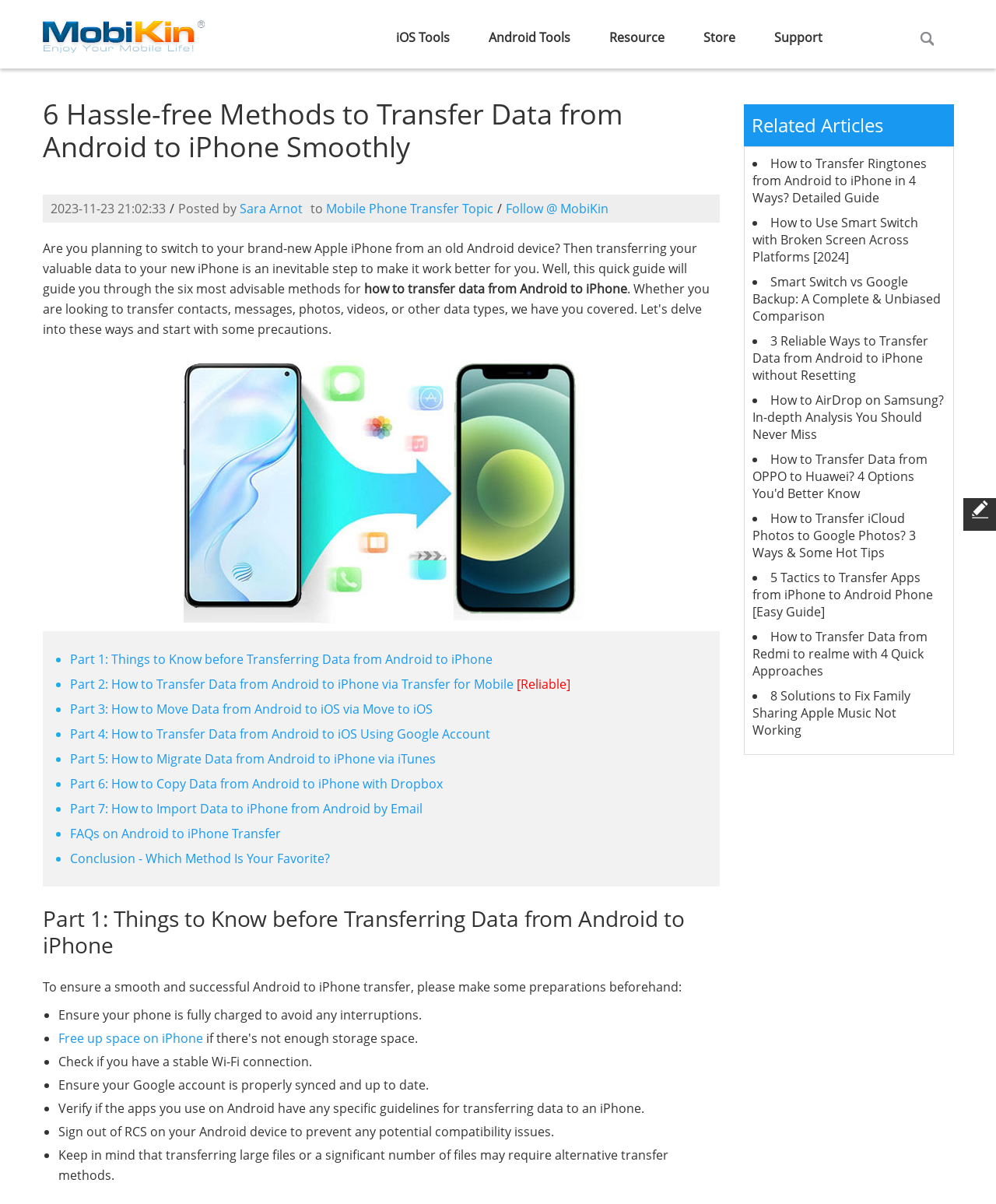Look at the image and write a detailed answer to the question: 
How many methods are introduced to transfer data from Android to iPhone?

The webpage introduces 6 methods to transfer data from Android to iPhone, which are listed as Part 1 to Part 6 in the content section.